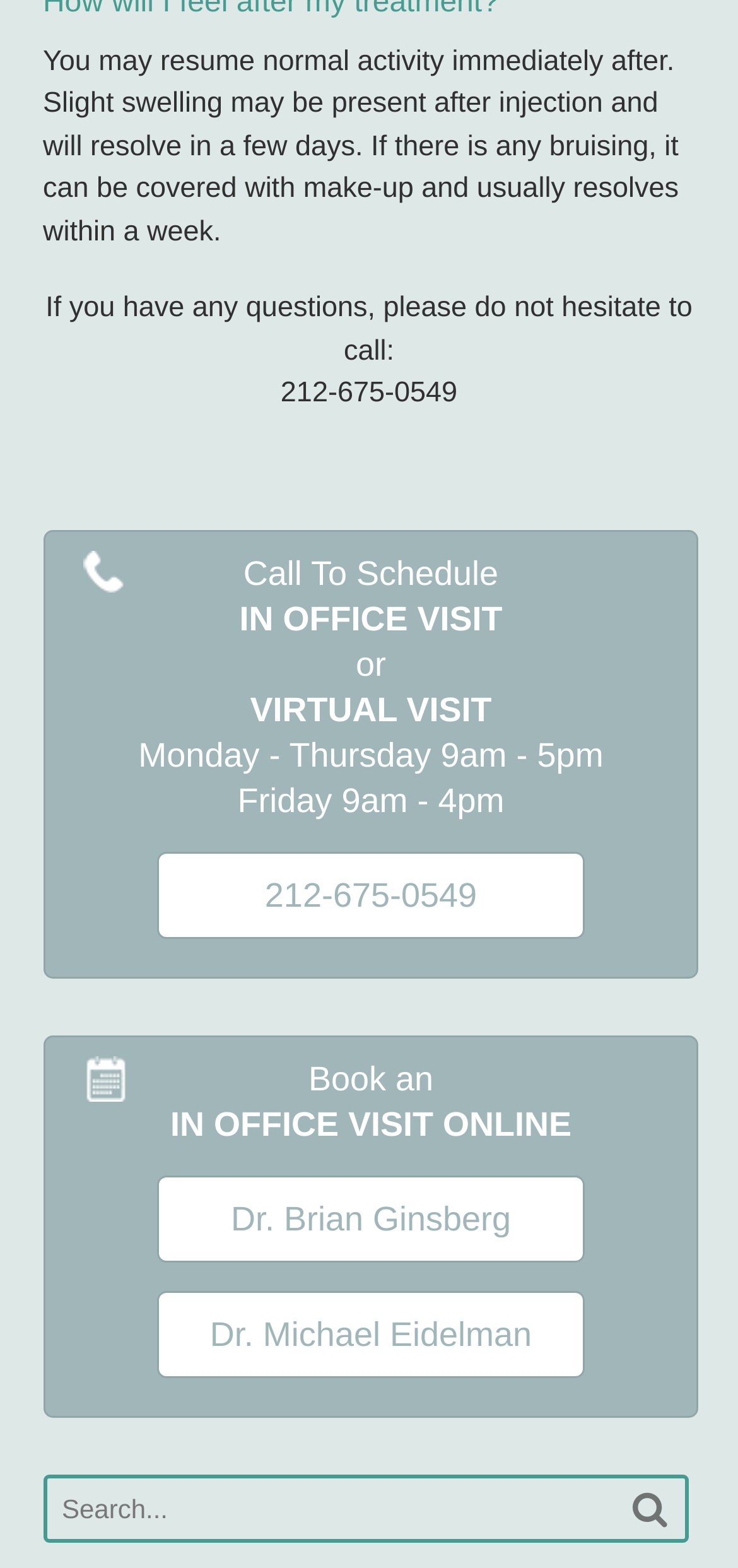Provide your answer in a single word or phrase: 
What type of visits can be scheduled?

In office or virtual